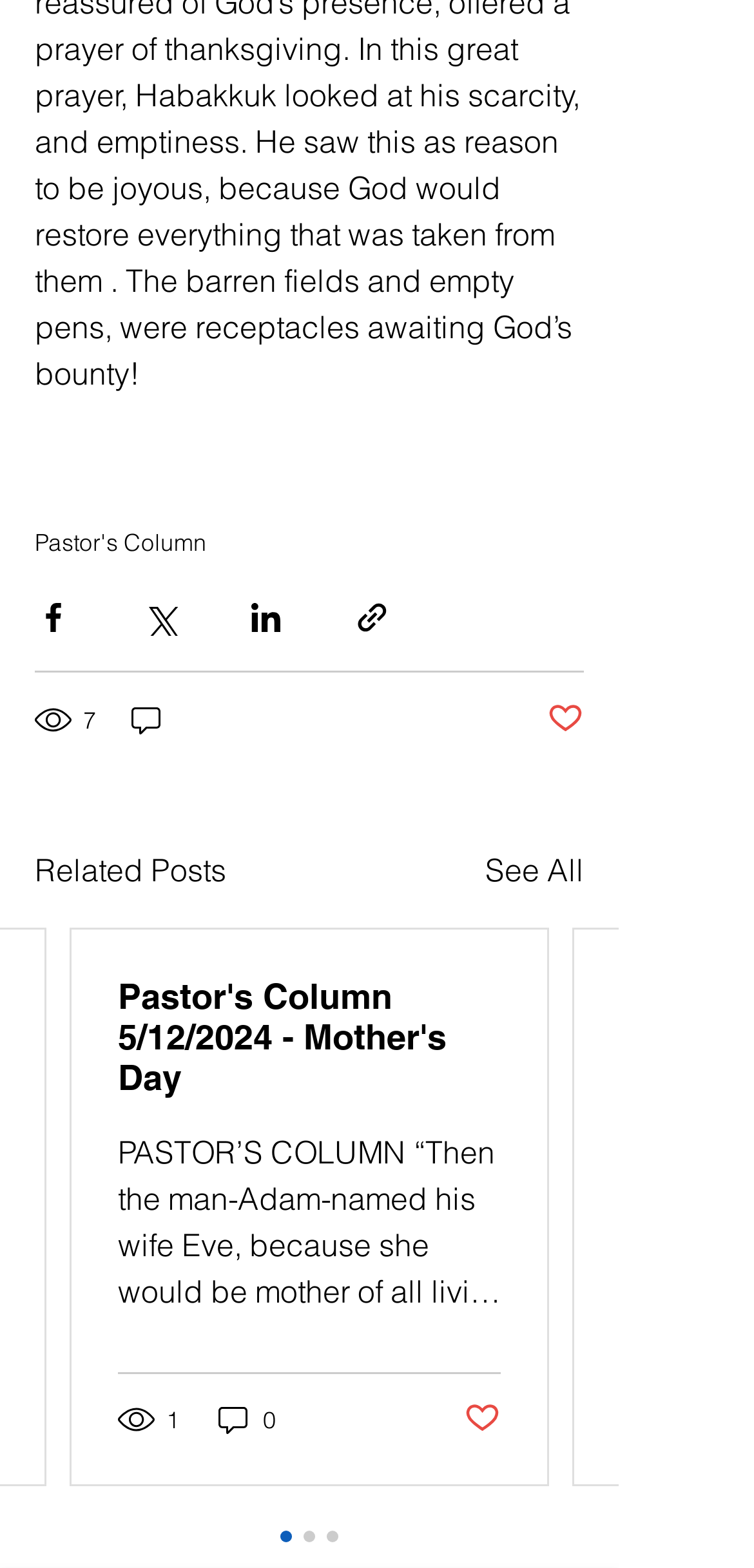Show the bounding box coordinates of the element that should be clicked to complete the task: "View Related Posts".

[0.046, 0.54, 0.3, 0.57]